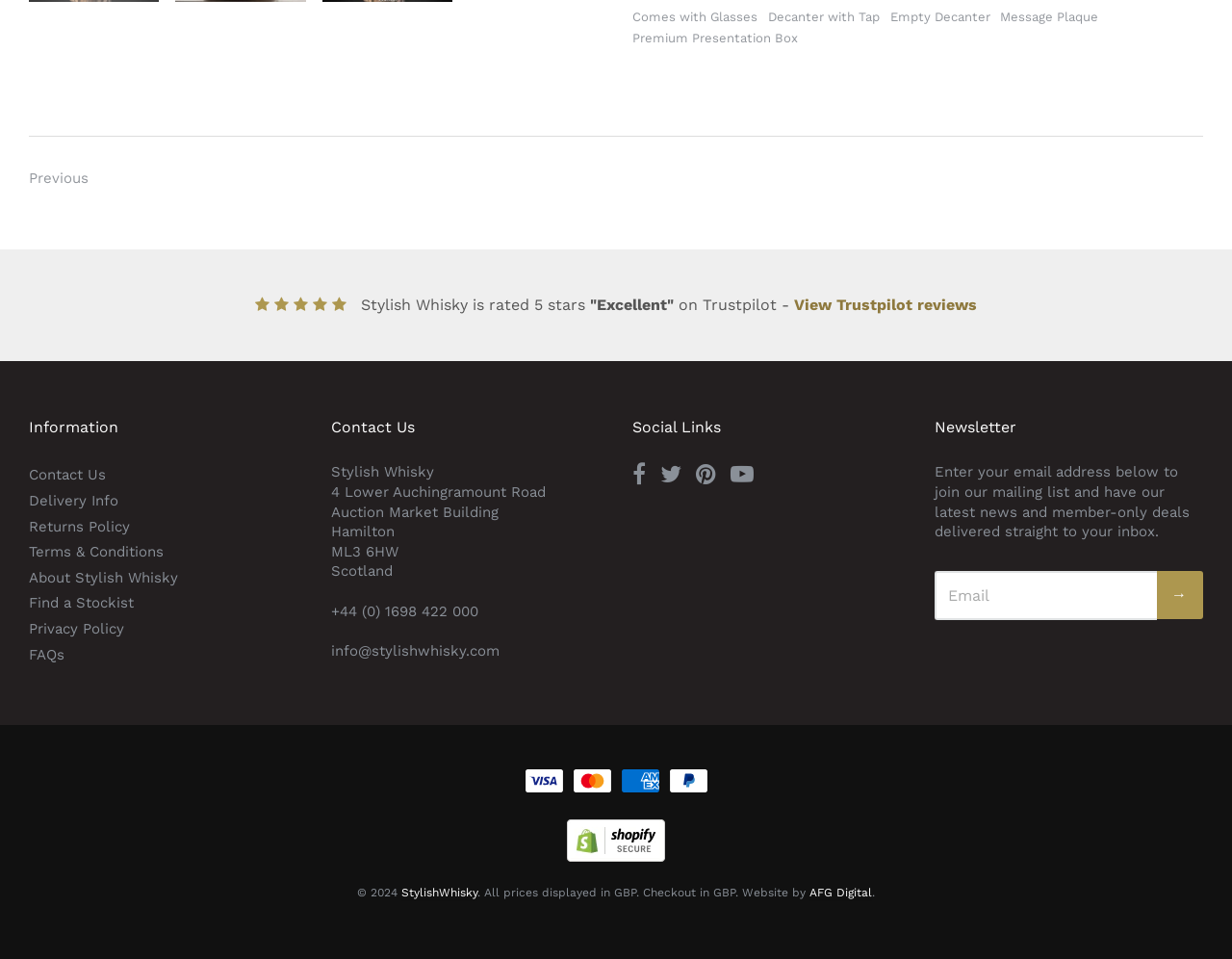What is the purpose of the textbox in the Newsletter section?
Please craft a detailed and exhaustive response to the question.

The purpose of the textbox in the Newsletter section is to enter an email address to join the mailing list and receive latest news and member-only deals.